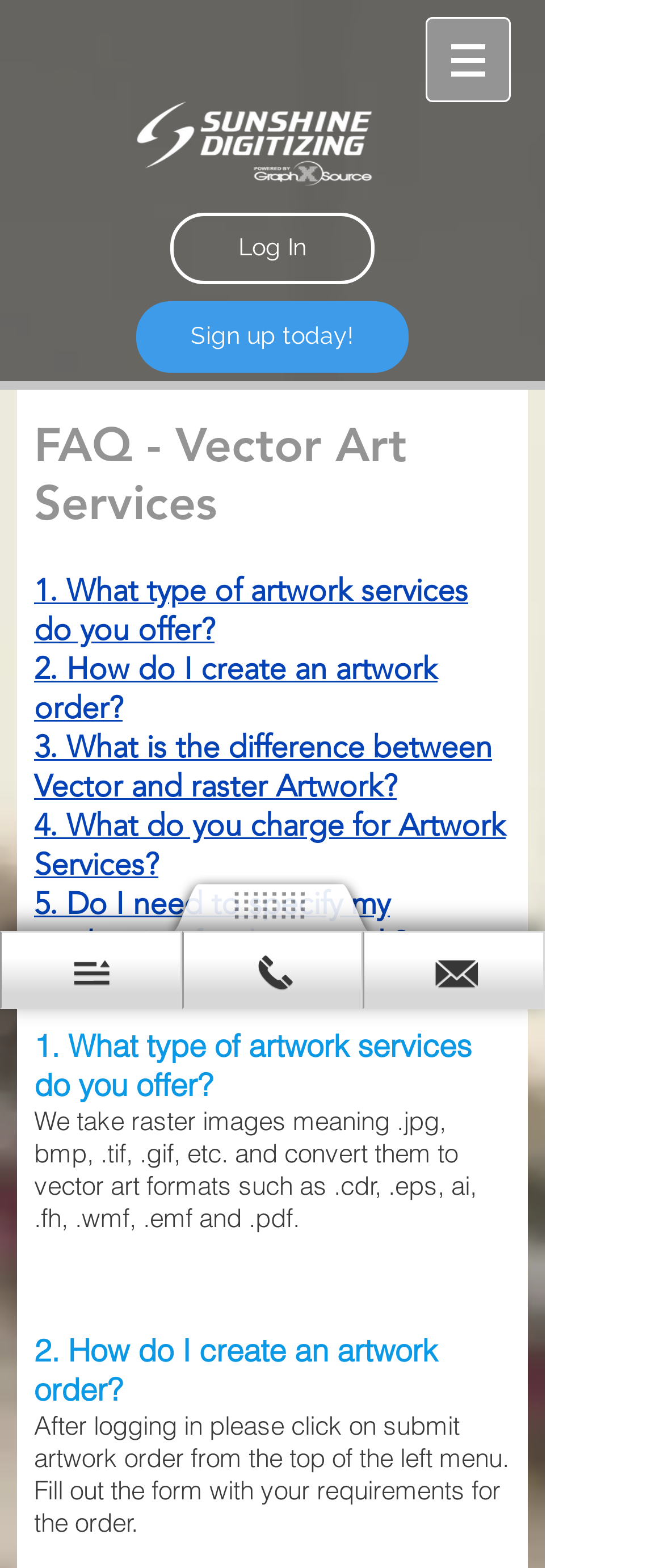Analyze the image and deliver a detailed answer to the question: What is required to create an artwork order?

Based on the webpage, to create an artwork order, one needs to log in and then fill out a form with the required information, as explained in FAQ 2.